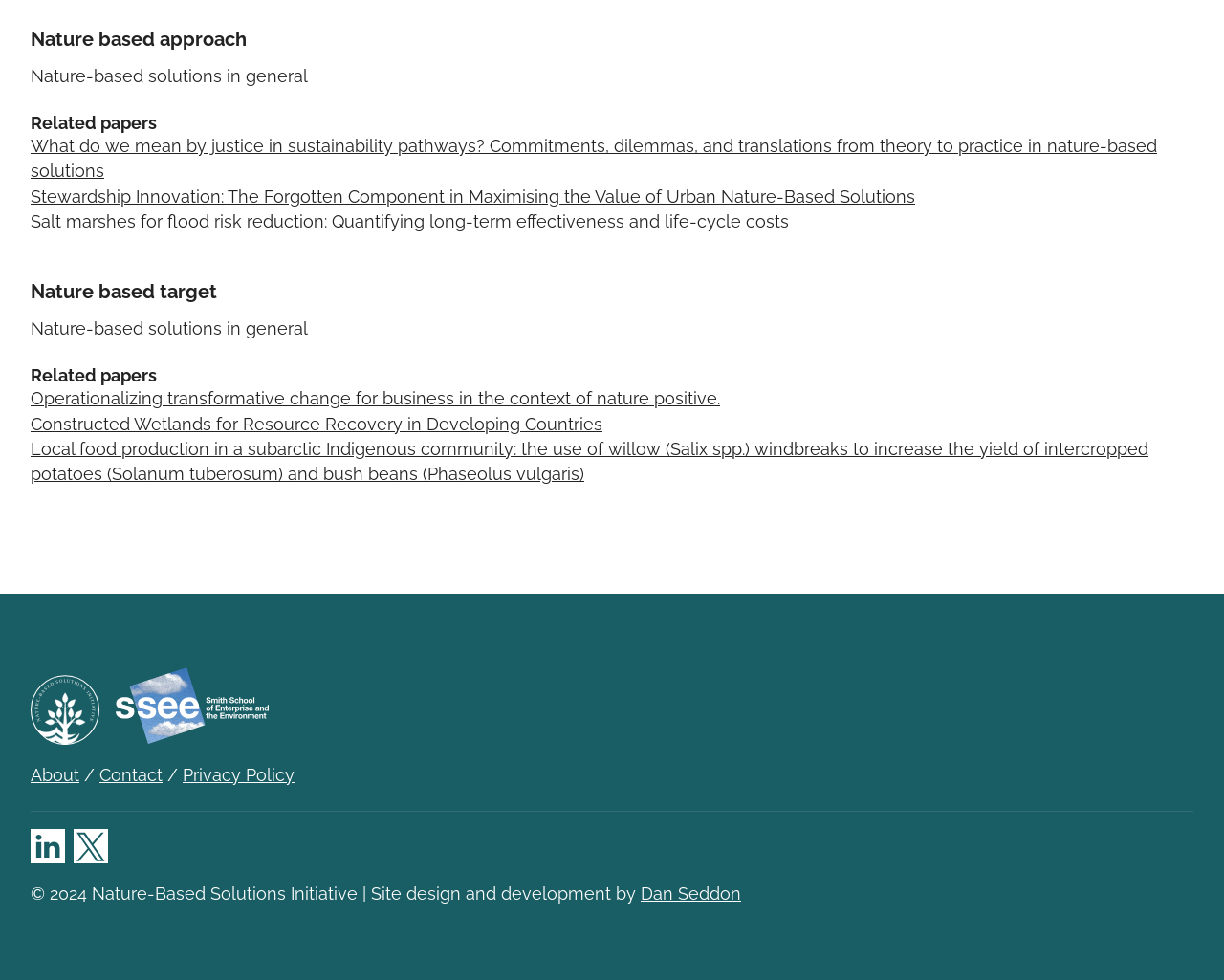What is the name of the initiative mentioned on the webpage?
Please give a well-detailed answer to the question.

The webpage has a logo with the text 'NbSI - Mangrove and sea - logo', indicating that the initiative is the Nature-Based Solutions Initiative.